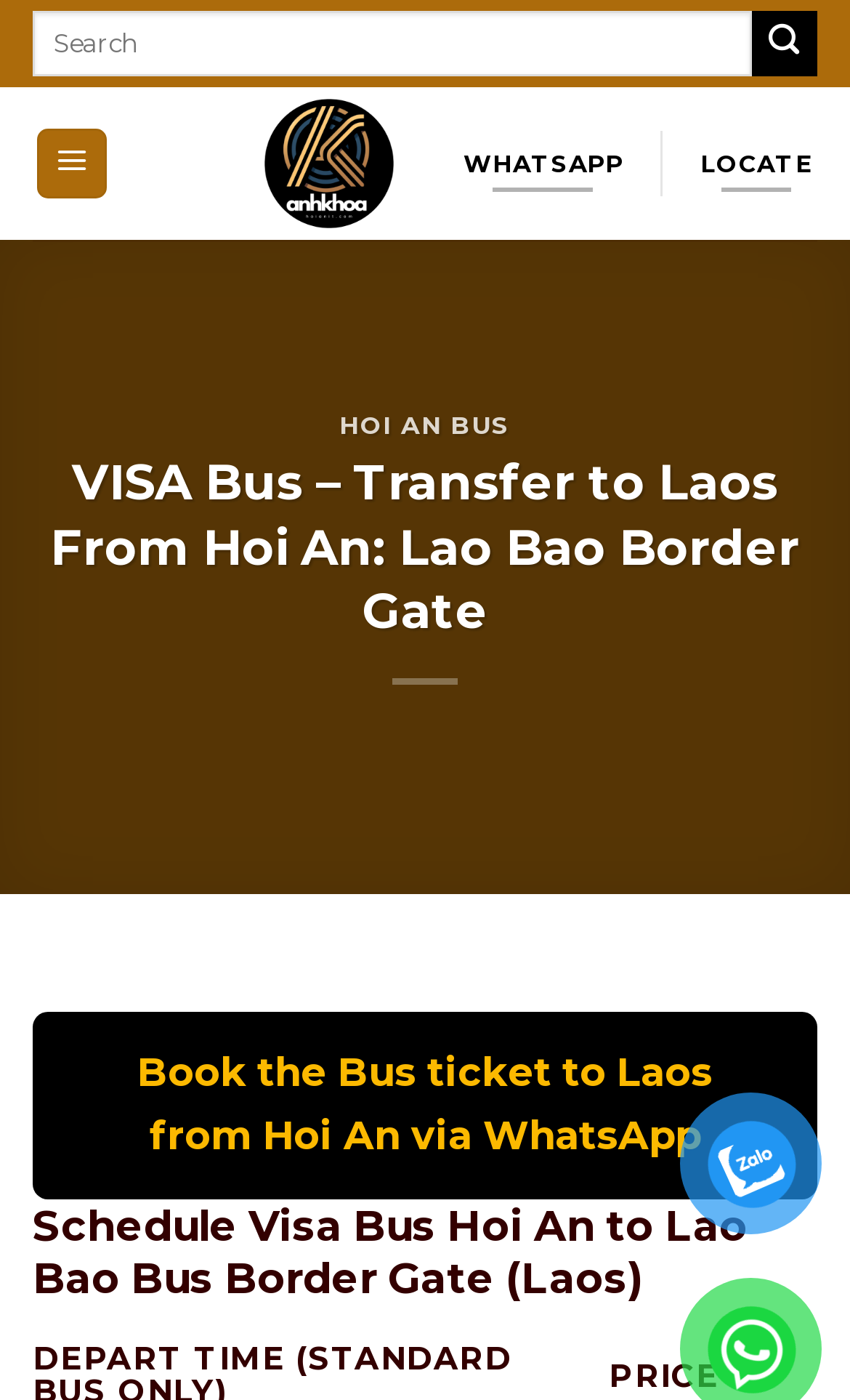Determine the bounding box coordinates of the clickable element to achieve the following action: 'View Anh Khoa Company information'. Provide the coordinates as four float values between 0 and 1, formatted as [left, top, right, bottom].

[0.277, 0.062, 0.5, 0.171]